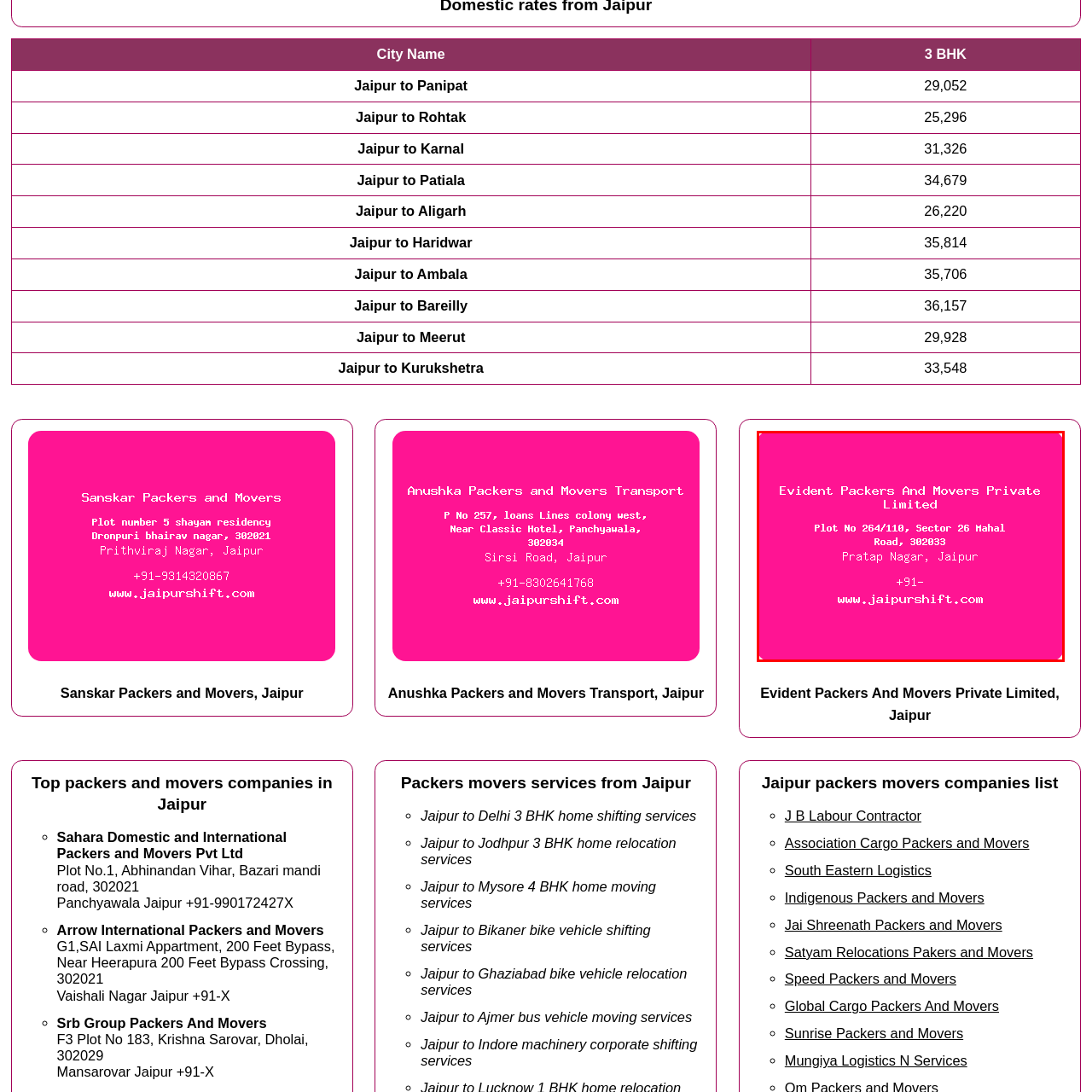Generate an in-depth caption for the image segment highlighted with a red box.

The image showcases a vibrant pink graphic featuring the contact details for "Evident Packers And Movers Private Limited." Prominently displayed at the top is the company's name, followed by their address: "Plot No 264/110, Sector 26 Mahal Road, 302933, Pratap Nagar, Jaipur." The graphic also includes a contact number prefixed with "+91-" and a website link, "www.jaipurshift.com," providing easy access for potential customers seeking moving services in Jaipur. This striking design not only highlights the essential information clearly but also helps the company stand out in a competitive market.